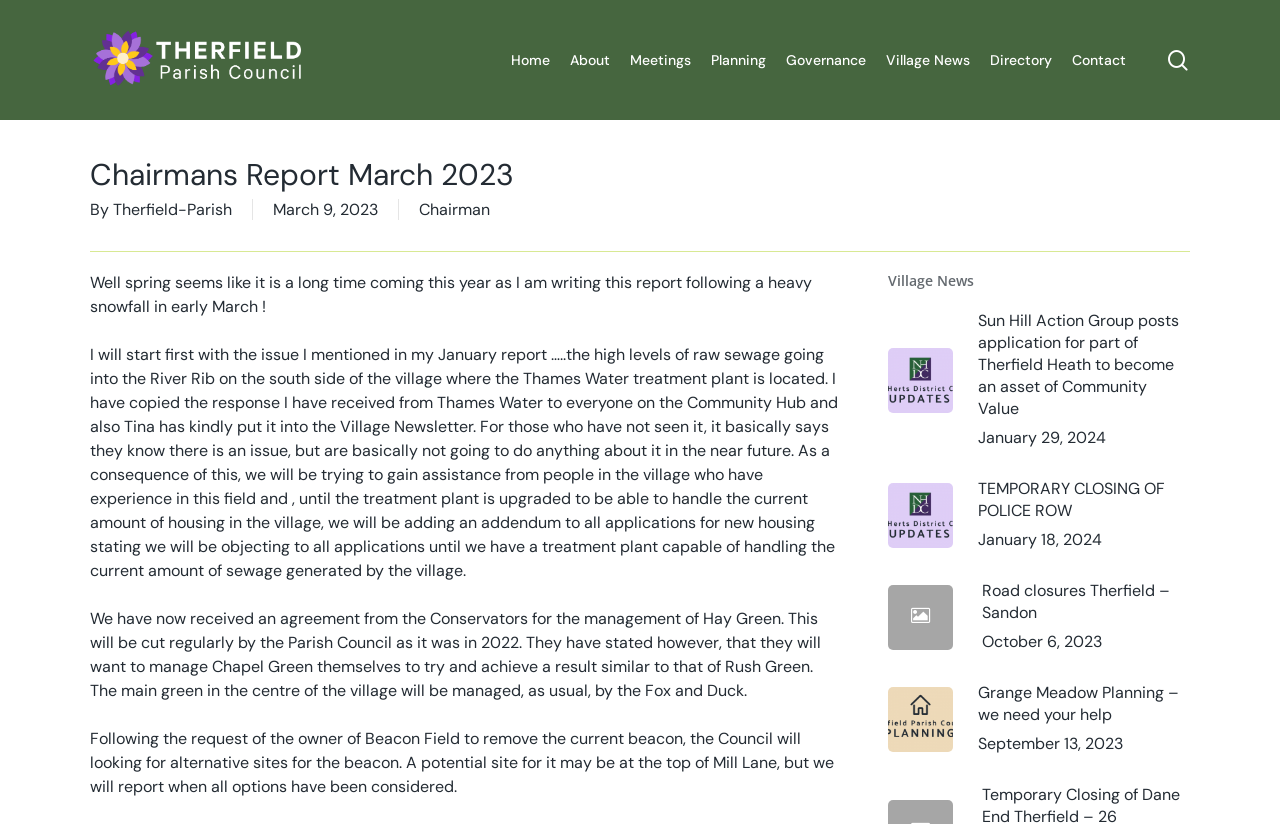What is the topic of the Chairman's report?
Using the image as a reference, answer the question in detail.

I found the answer by looking at the heading 'Chairmans Report March 2023' which suggests that the topic of the Chairman's report is related to March 2023.